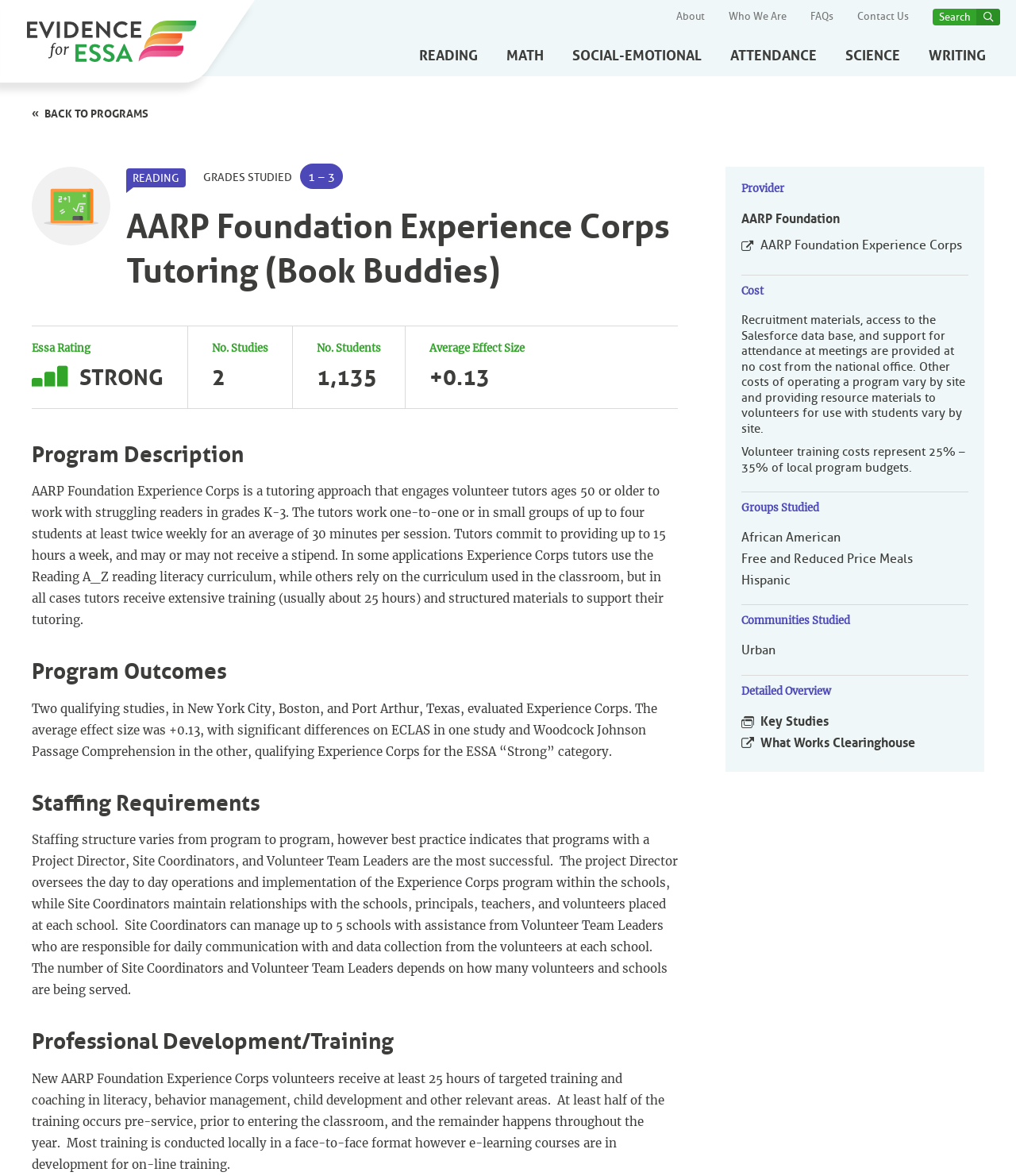What is the average effect size of the program? Observe the screenshot and provide a one-word or short phrase answer.

+0.13